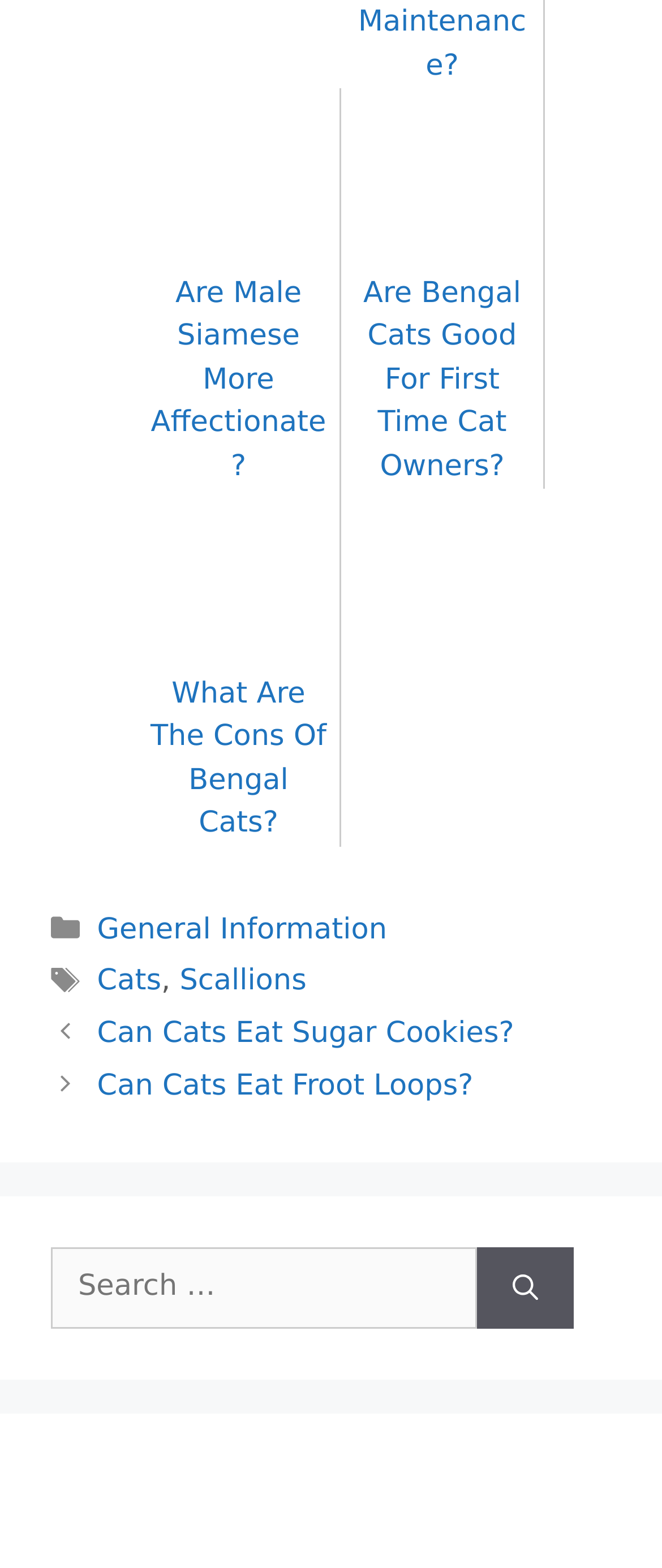From the element description: "Are Male Siamese More Affectionate?", extract the bounding box coordinates of the UI element. The coordinates should be expressed as four float numbers between 0 and 1, in the order [left, top, right, bottom].

[0.228, 0.149, 0.493, 0.308]